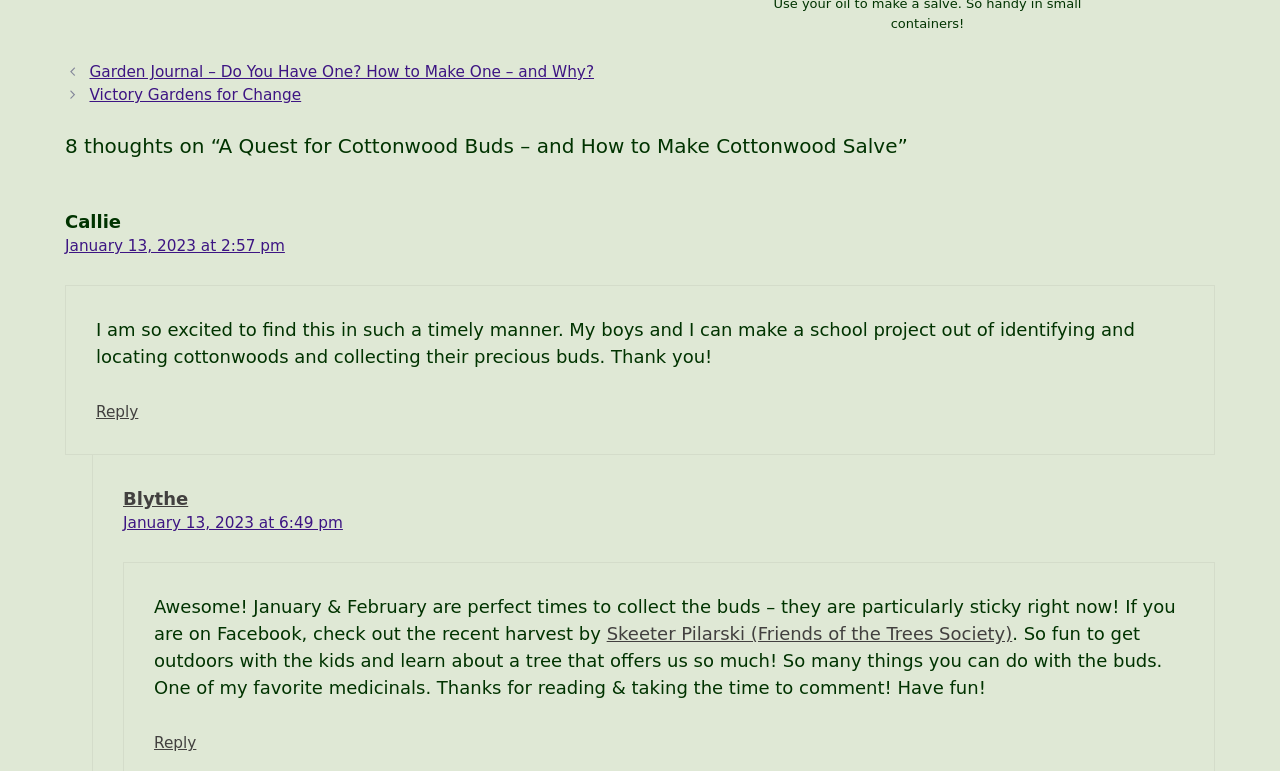What is the title of the blog post?
From the screenshot, supply a one-word or short-phrase answer.

A Quest for Cottonwood Buds